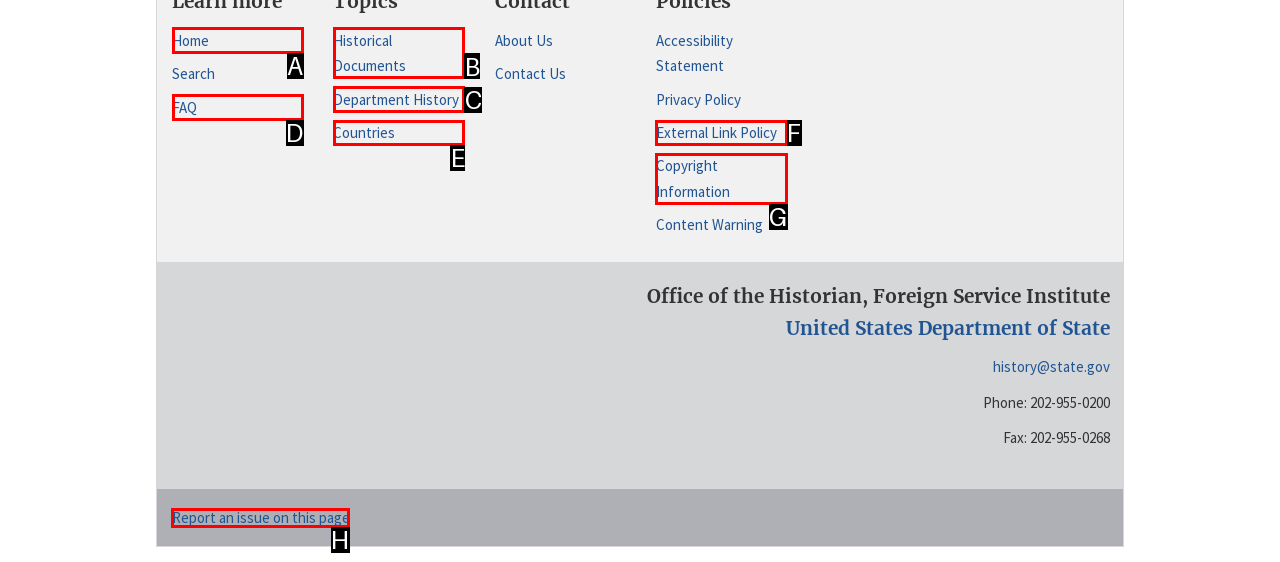Identify the letter of the option that should be selected to accomplish the following task: report an issue on this page. Provide the letter directly.

H